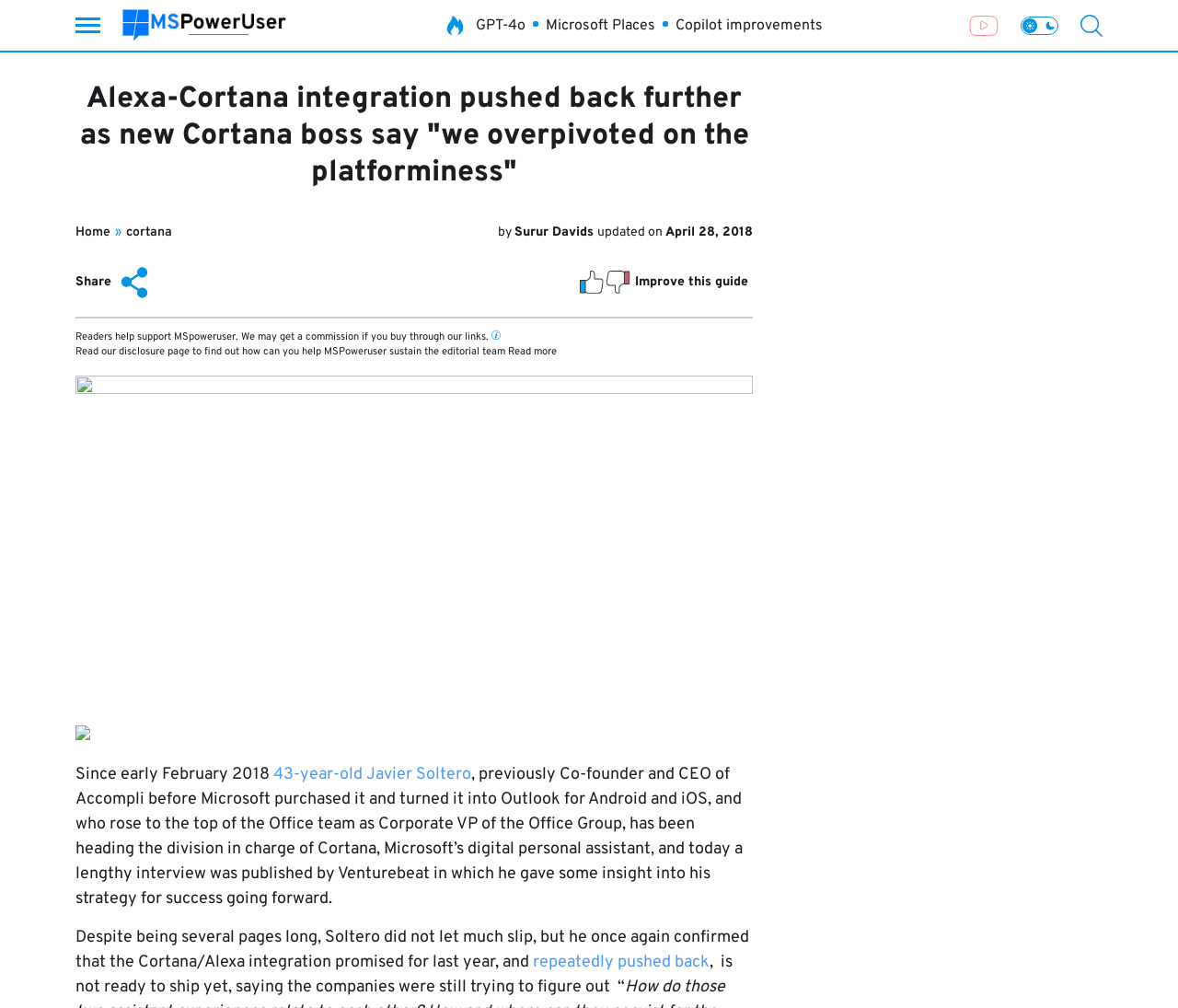Given the element description: "43-year-old Javier Soltero", predict the bounding box coordinates of the UI element it refers to, using four float numbers between 0 and 1, i.e., [left, top, right, bottom].

[0.232, 0.758, 0.4, 0.779]